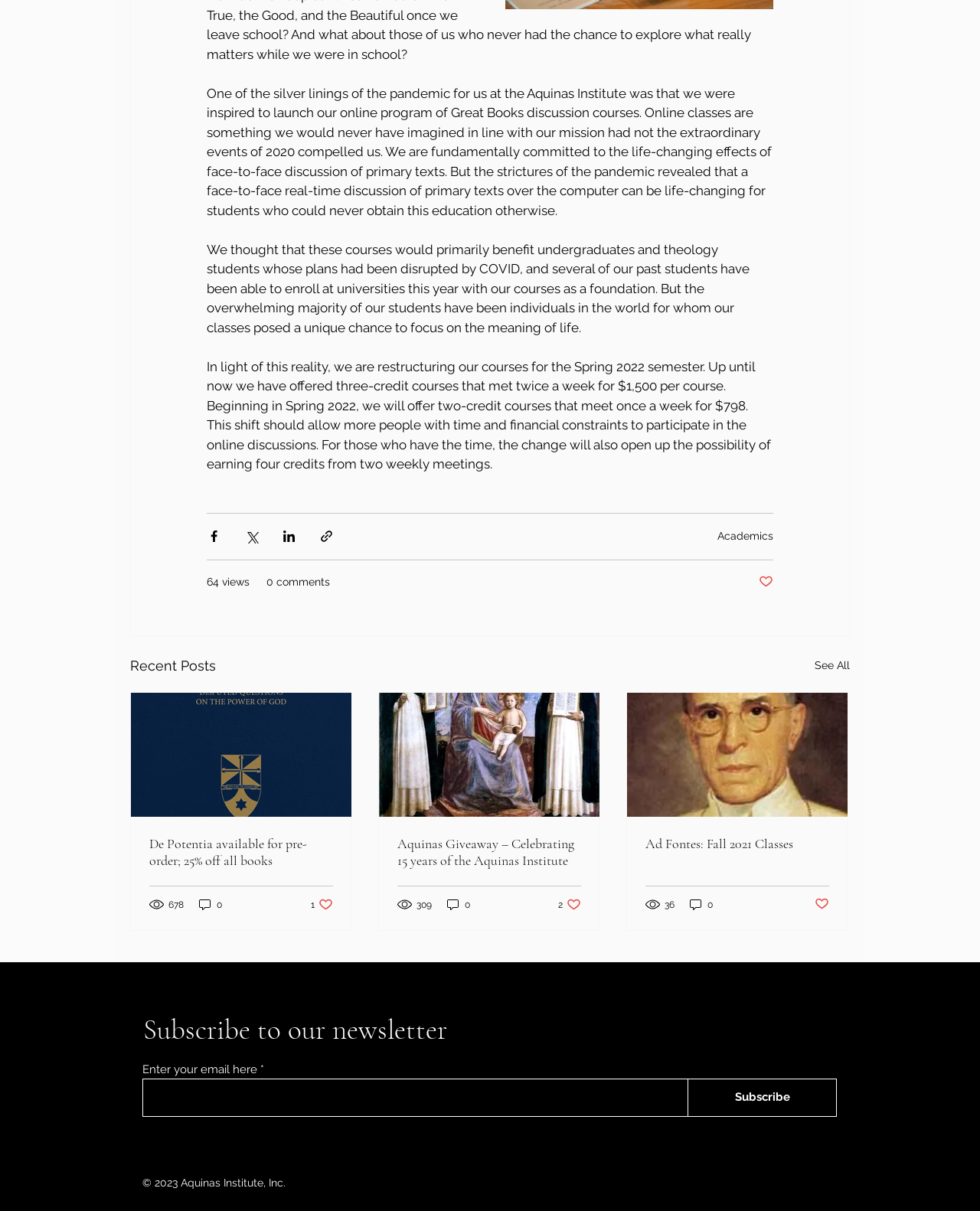Identify the bounding box coordinates for the UI element that matches this description: "0 comments".

[0.272, 0.474, 0.337, 0.487]